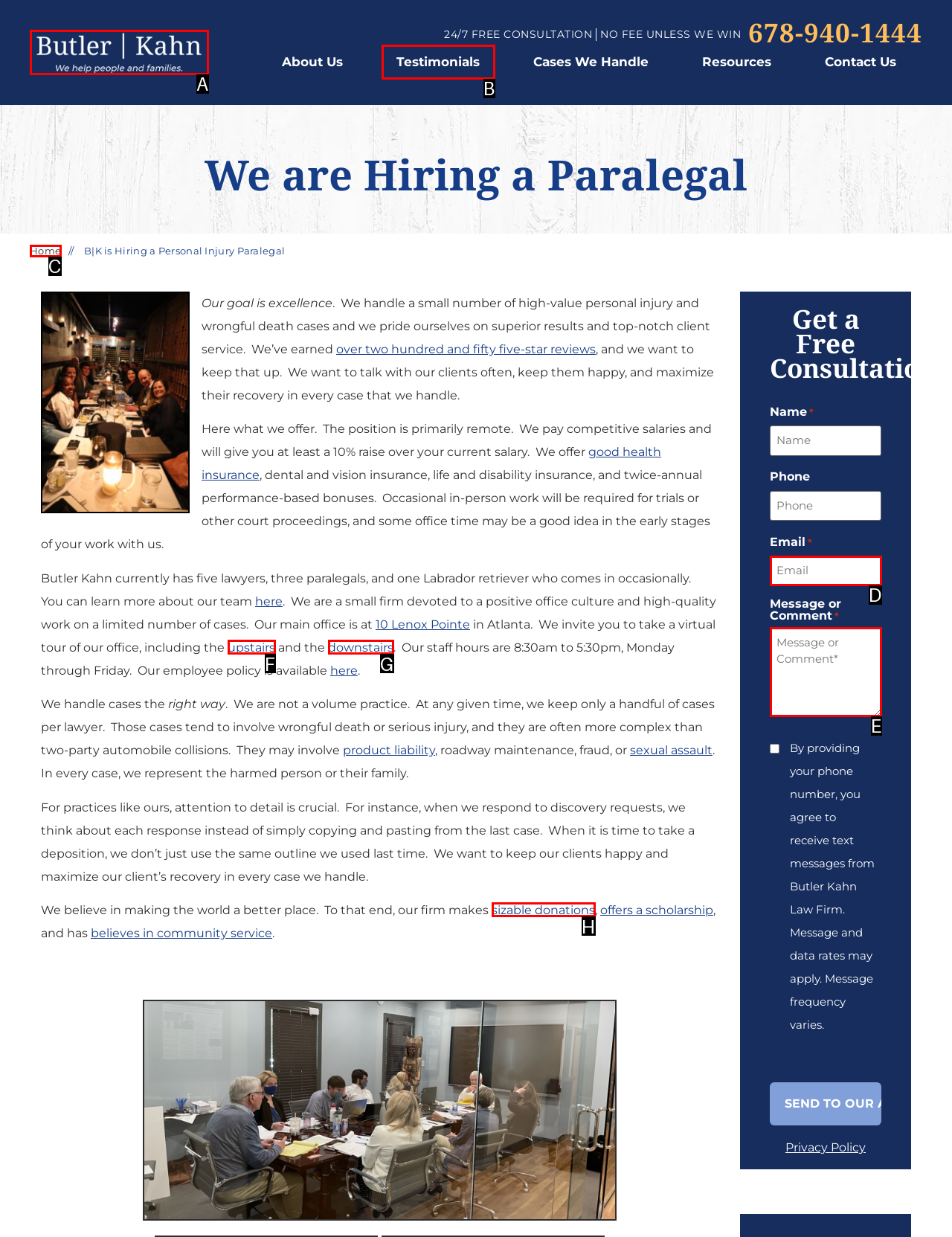Which option best describes: sizable donations
Respond with the letter of the appropriate choice.

H